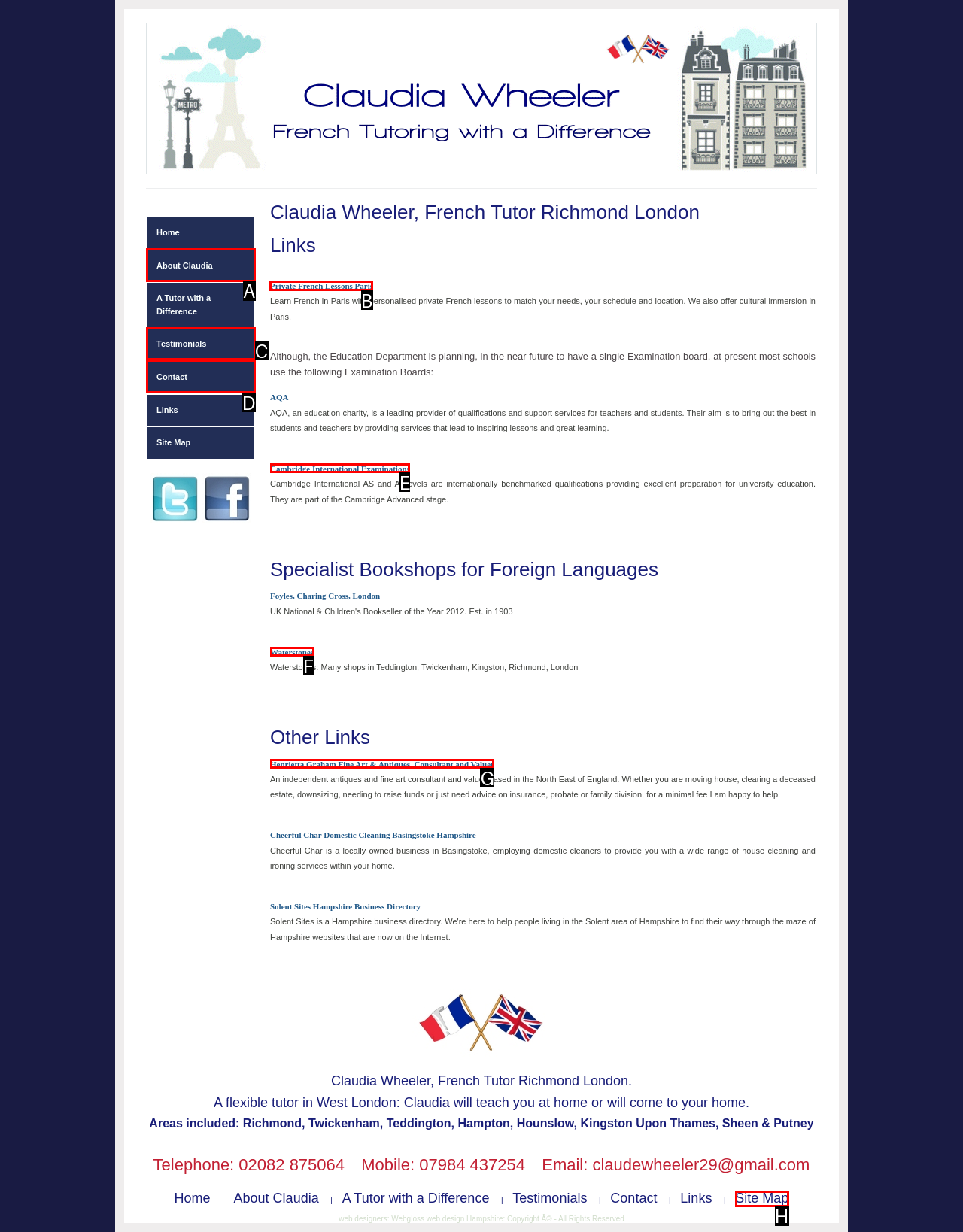For the task "Click on the 'Private French Lessons Paris' link", which option's letter should you click? Answer with the letter only.

B